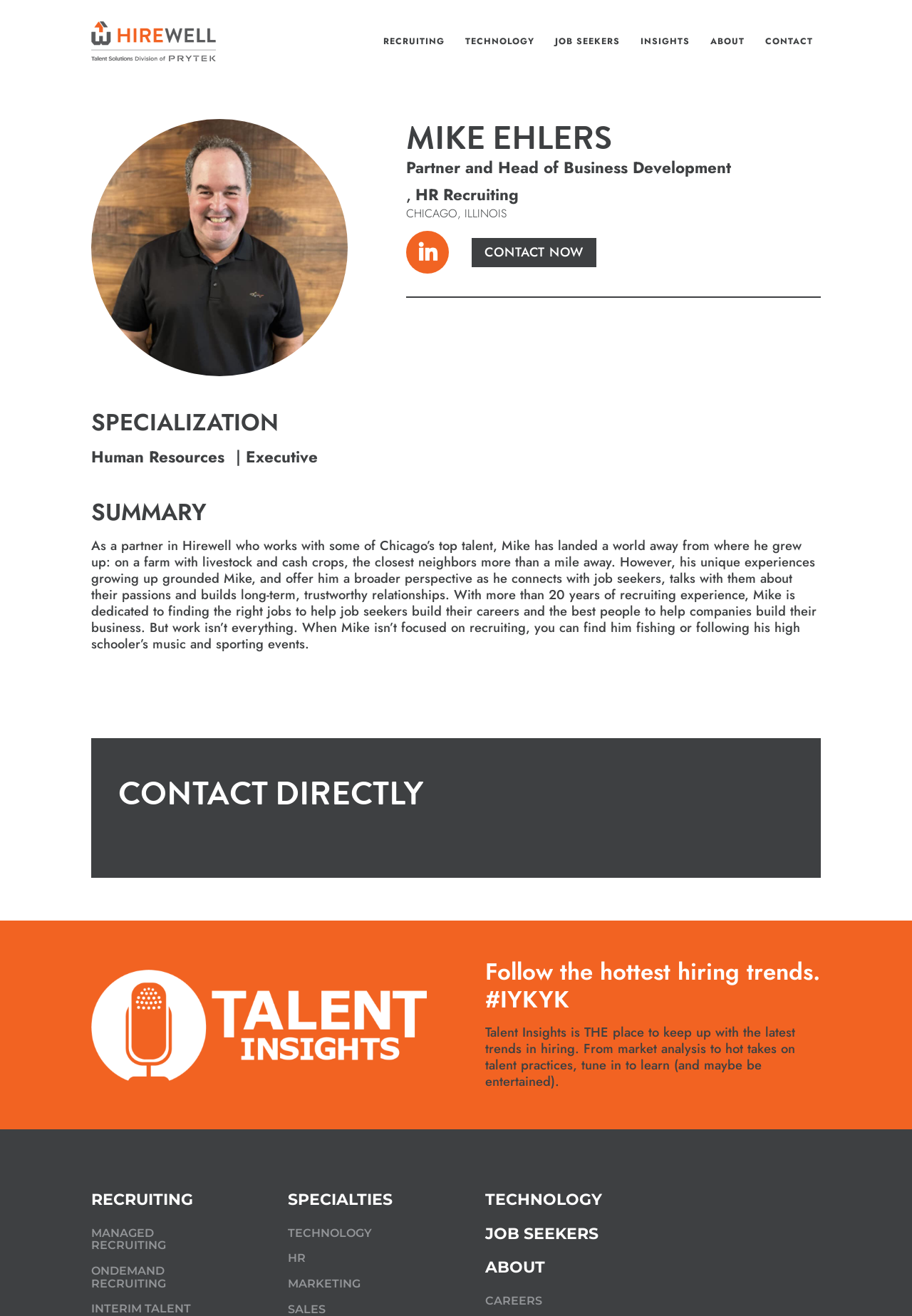Extract the bounding box of the UI element described as: "Job Seekers".

[0.532, 0.927, 0.656, 0.948]